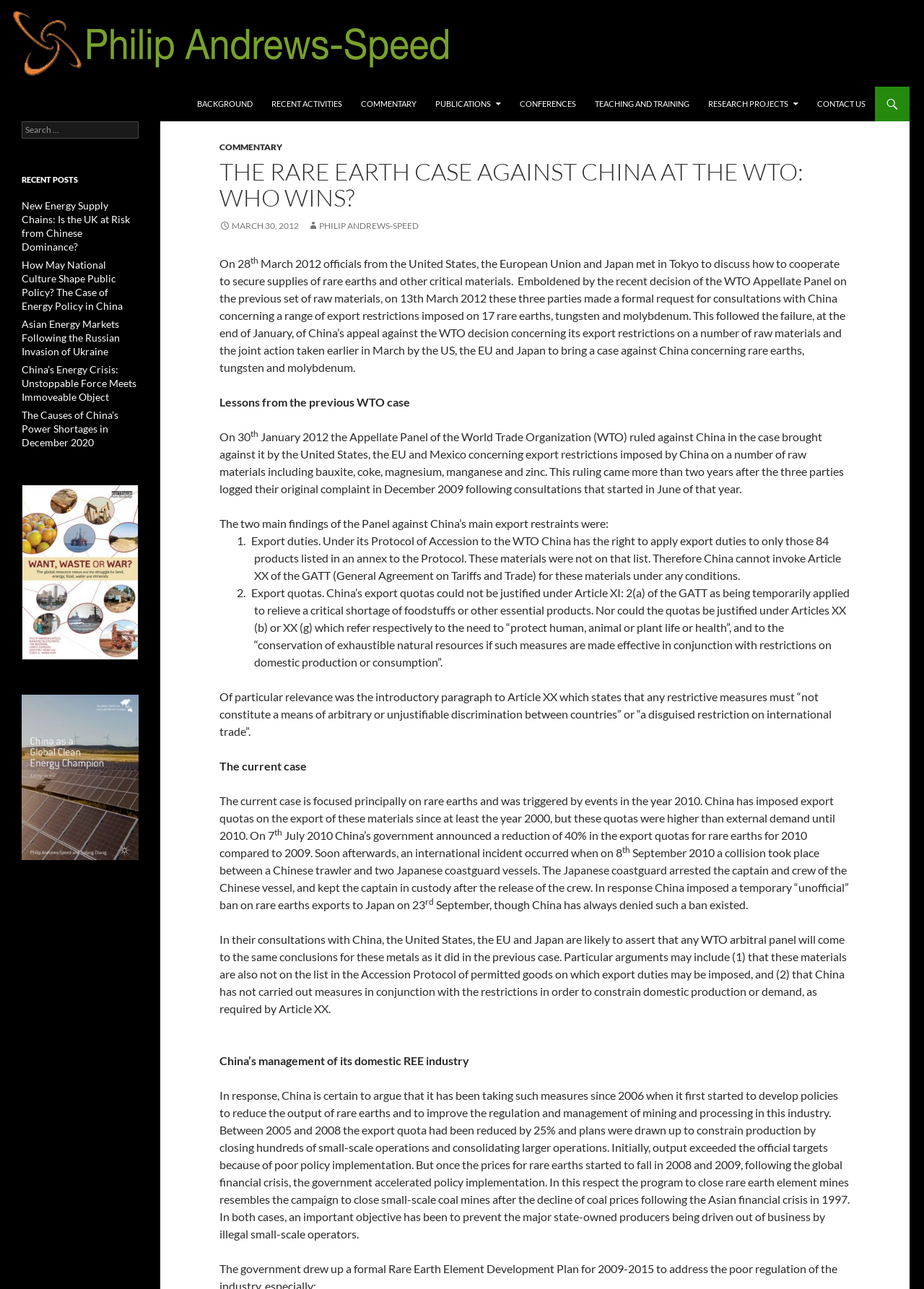Please provide a comprehensive answer to the question based on the screenshot: What is the topic of the article?

The topic of the article is about the rare earth case against China, which is mentioned in the heading 'THE RARE EARTH CASE AGAINST CHINA AT THE WTO: WHO WINS?' and also in the content of the article.